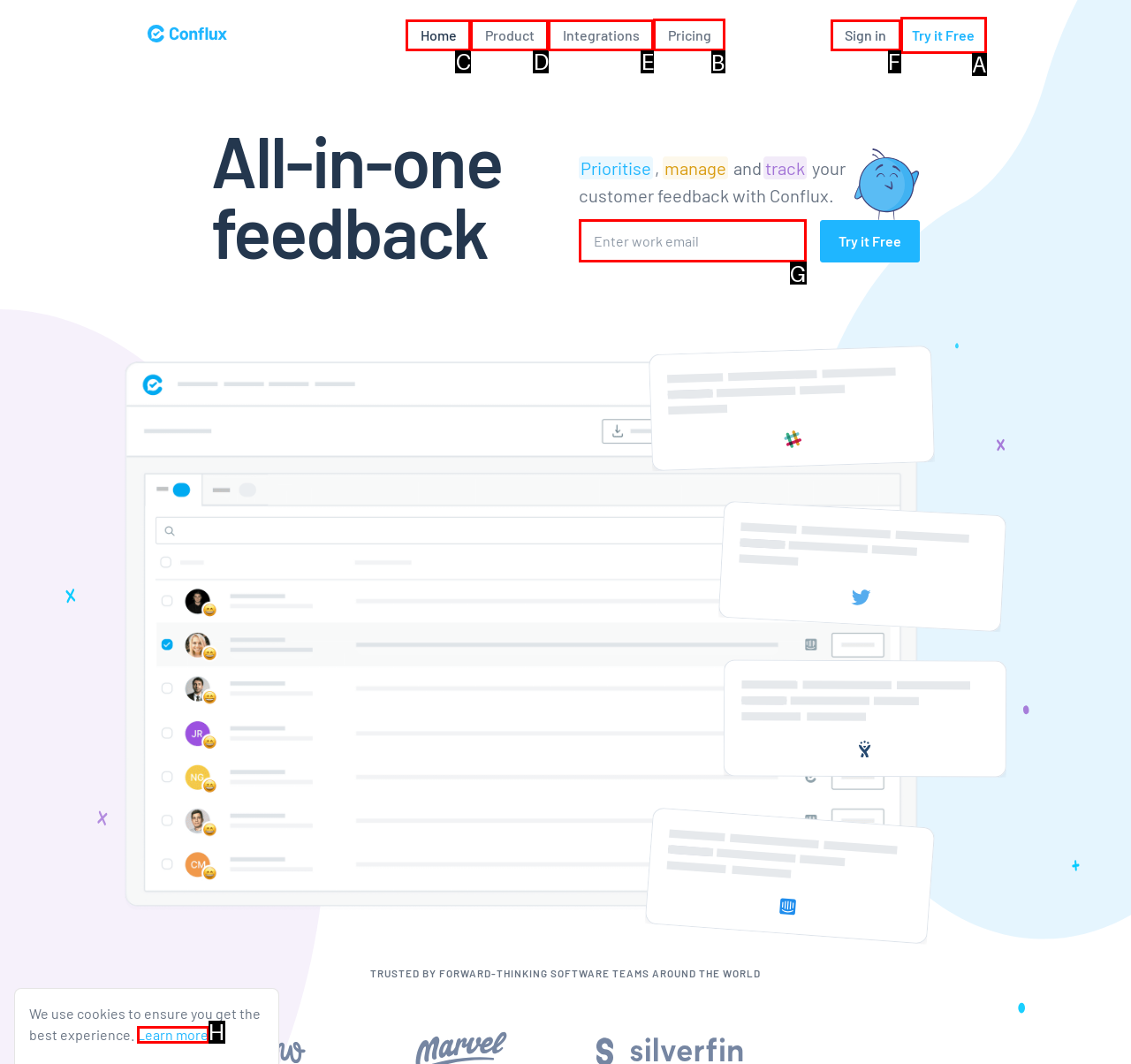Which option should I select to accomplish the task: Click on the 'Pricing' link? Respond with the corresponding letter from the given choices.

B